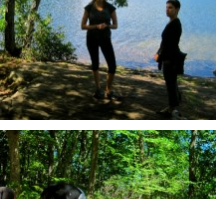What is the atmosphere of the scene?
Can you offer a detailed and complete answer to this question?

The caption describes the scene as having a tranquil atmosphere, which is enhanced by the bright reflections dancing on the water's surface, creating a sense of serenity and peacefulness.